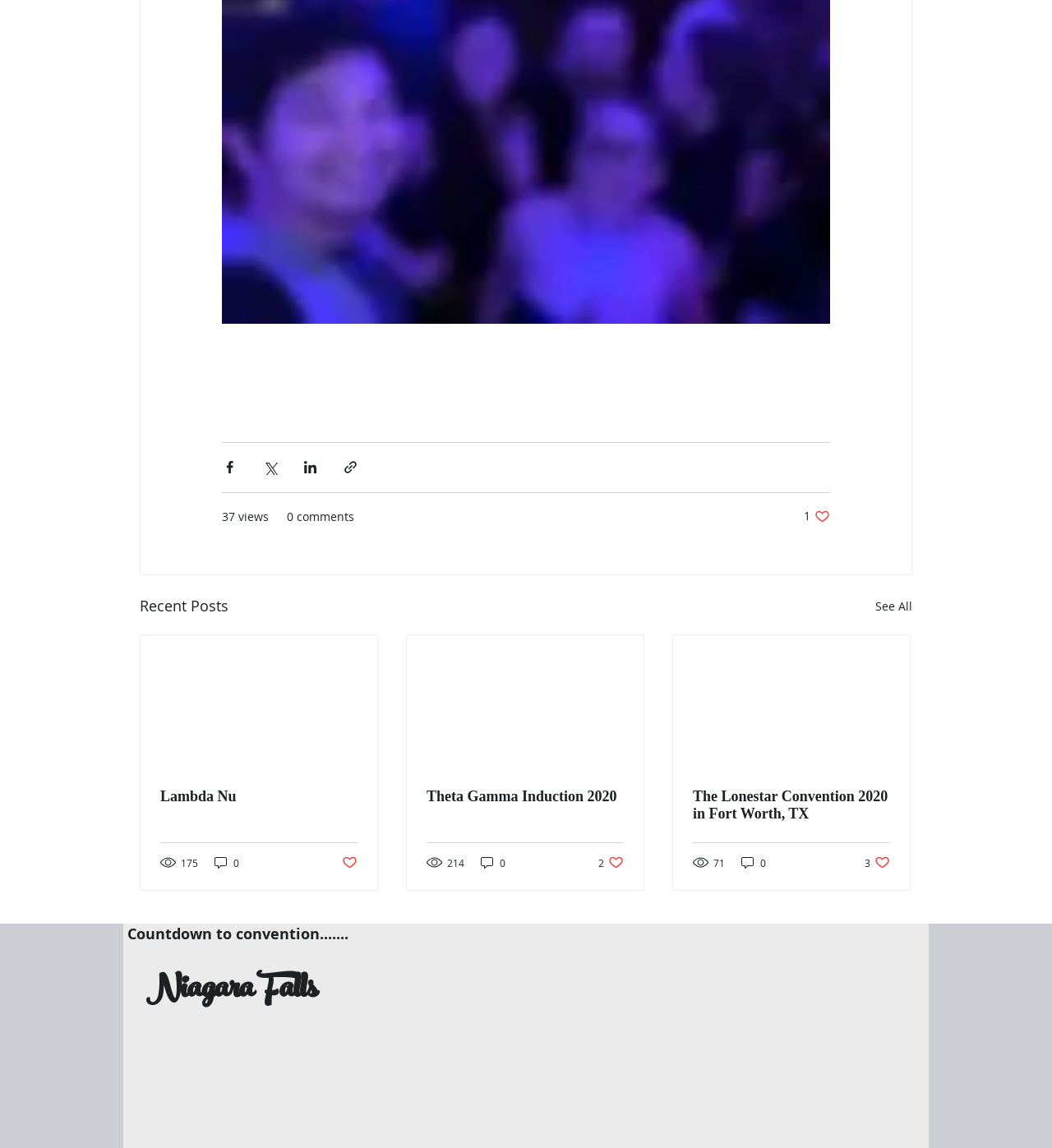What is the countdown to?
Use the information from the screenshot to give a comprehensive response to the question.

The countdown is to the convention, as indicated by the text 'Countdown to convention' at the bottom of the page.